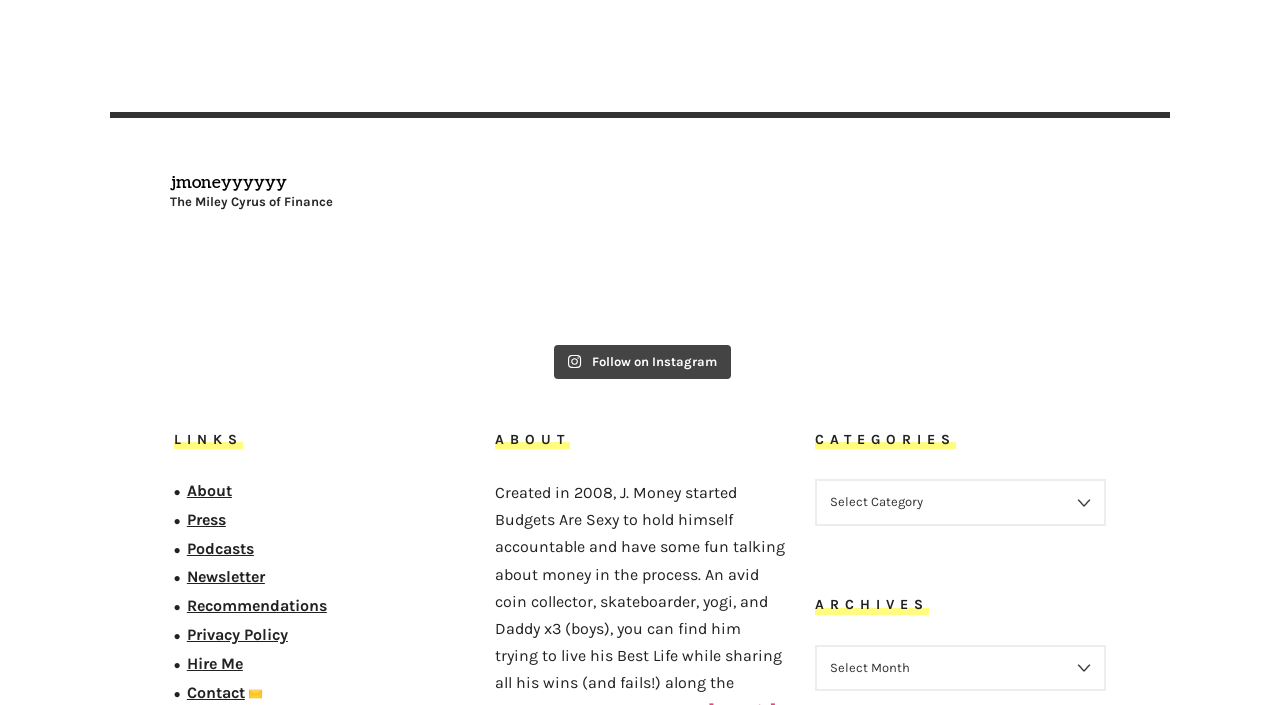Respond to the following question with a brief word or phrase:
What is the theme of the image with the text 'Potato blessings 🙌'?

Food